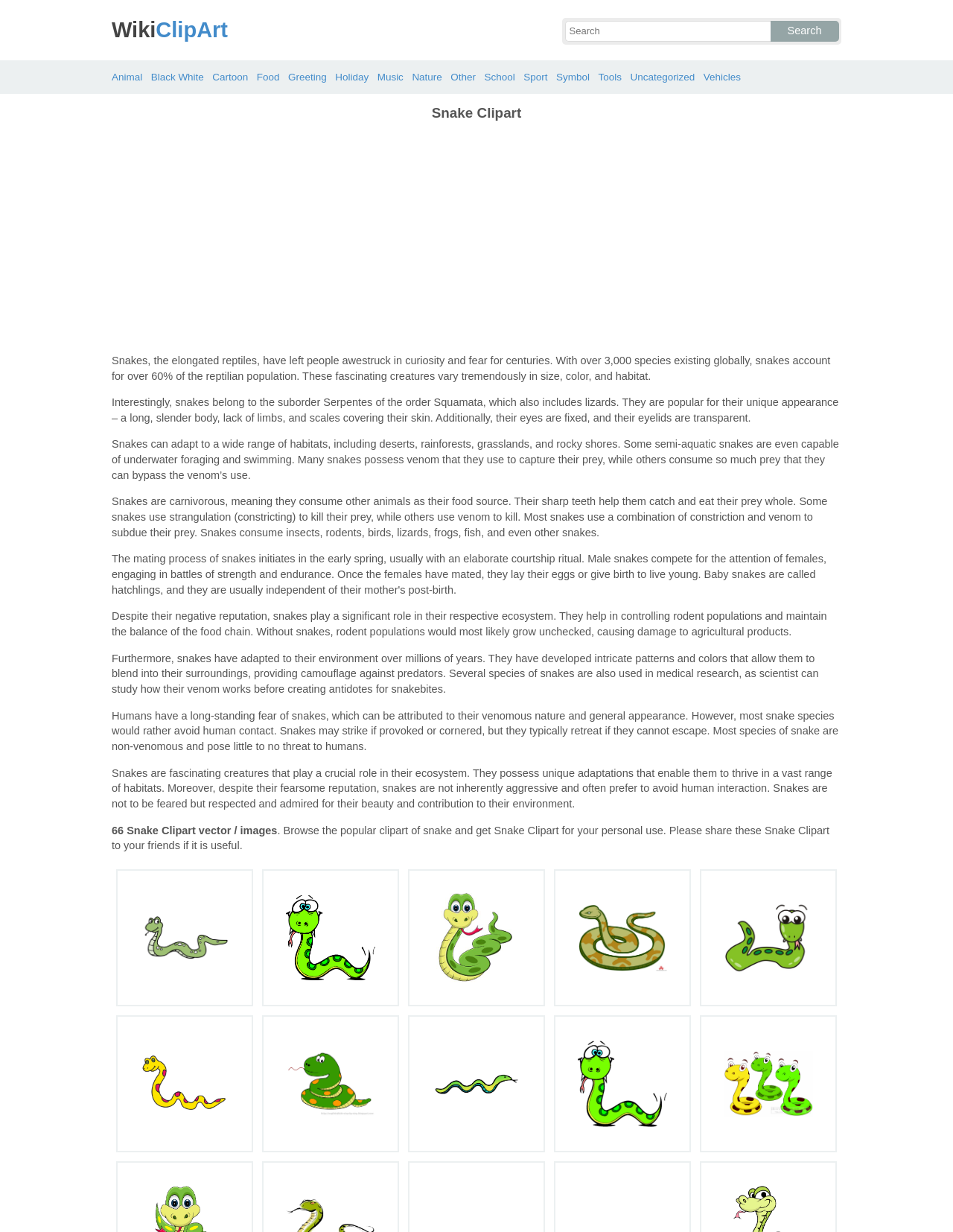Please determine the bounding box of the UI element that matches this description: aria-label="Advertisement" name="aswift_0" title="Advertisement". The coordinates should be given as (top-left x, top-left y, bottom-right x, bottom-right y), with all values between 0 and 1.

[0.216, 0.108, 0.784, 0.277]